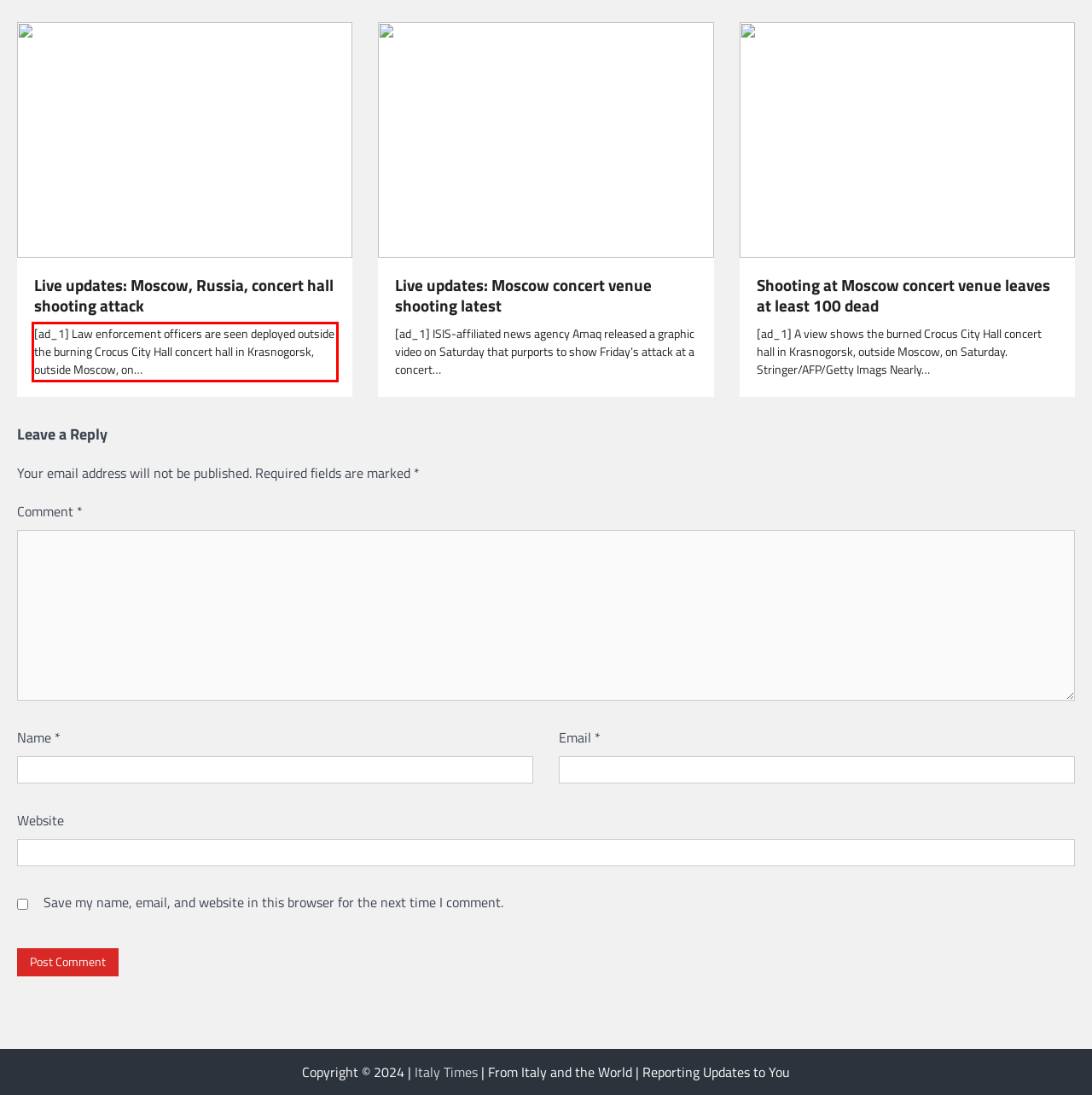Given a webpage screenshot, locate the red bounding box and extract the text content found inside it.

[ad_1] Law enforcement officers are seen deployed outside the burning Crocus City Hall concert hall in Krasnogorsk, outside Moscow, on…